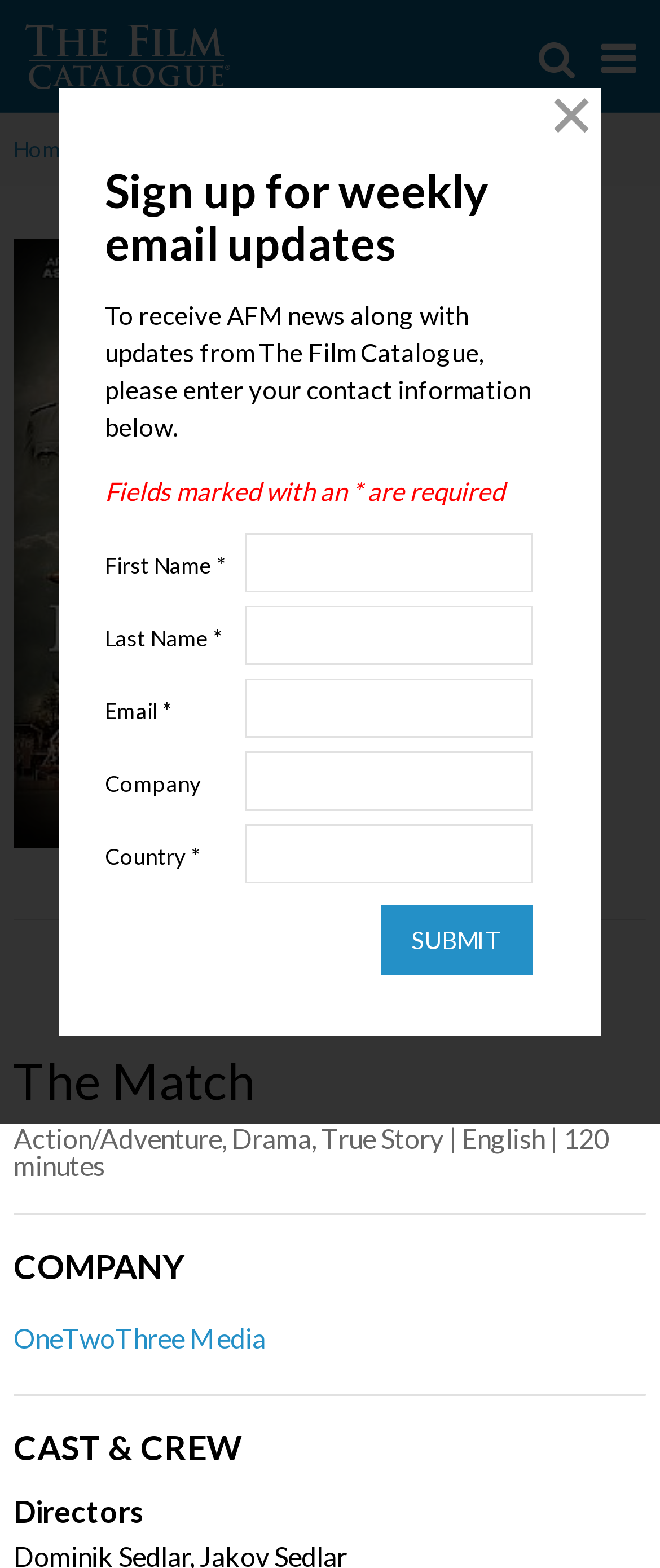Respond with a single word or phrase to the following question:
What is the purpose of the button with the text 'GO'?

to submit a search query